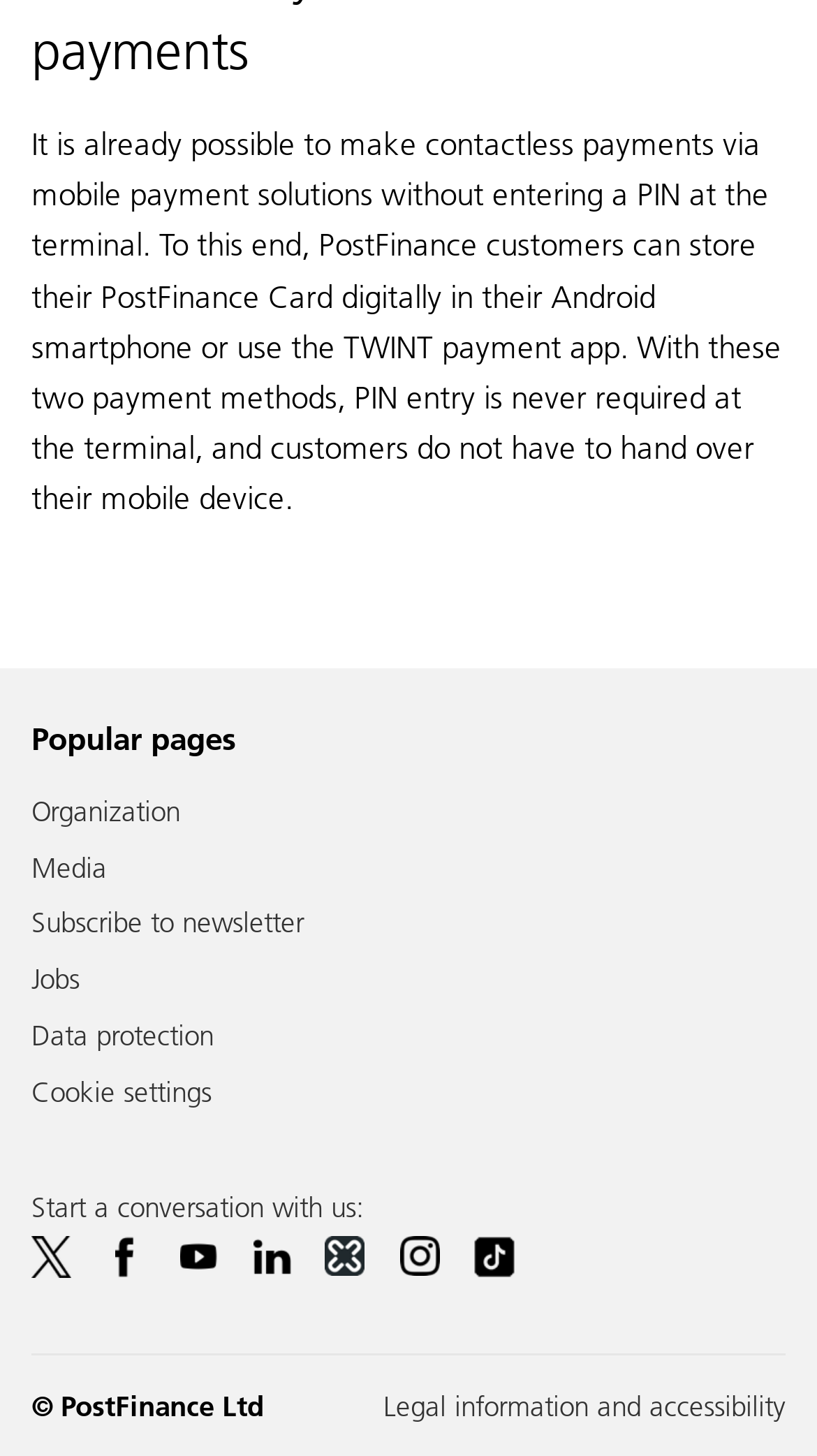How many direct links are available under 'Popular pages'?
Based on the image, answer the question with a single word or brief phrase.

5